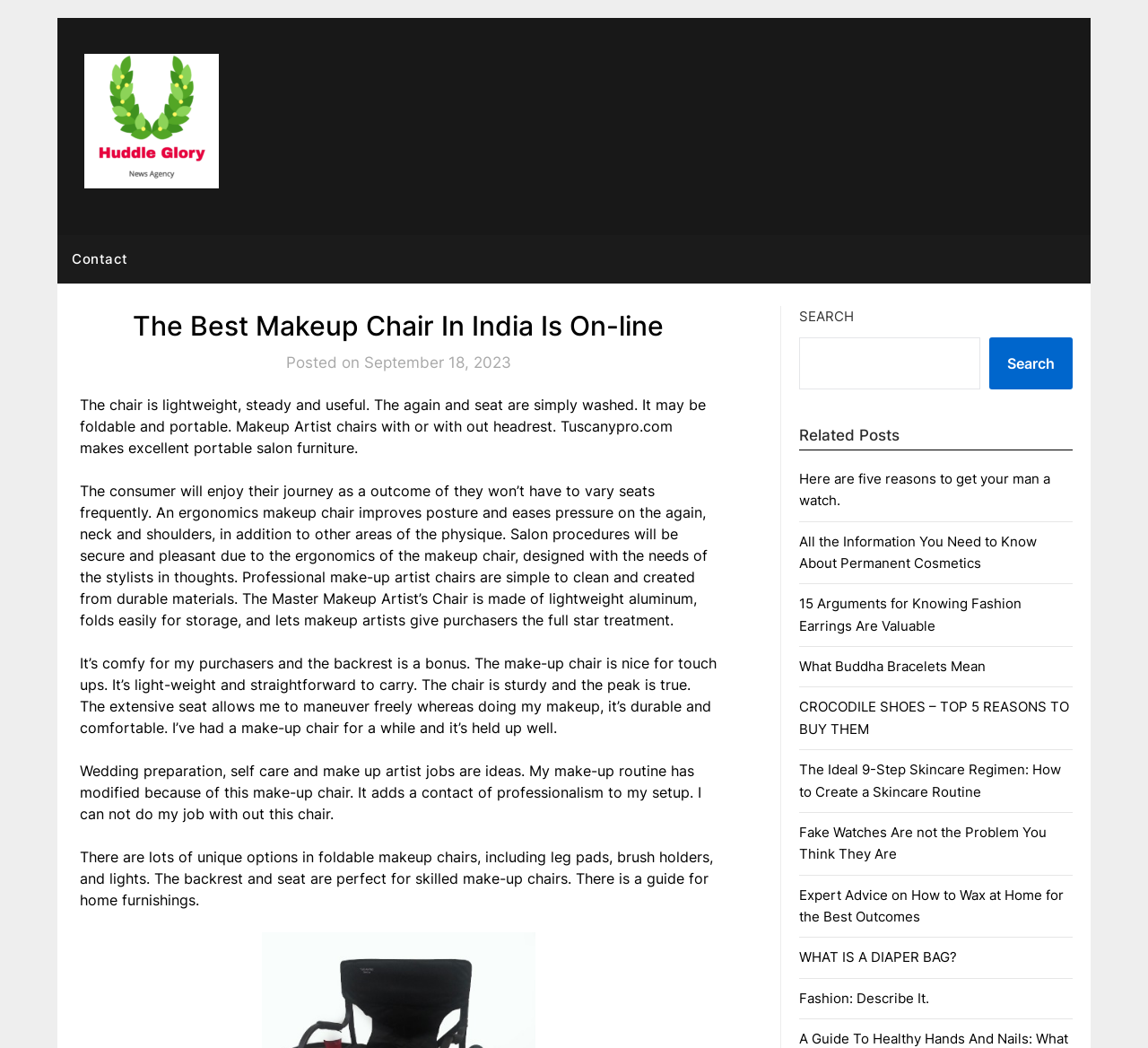Determine and generate the text content of the webpage's headline.

The Best Makeup Chair In India Is On-line